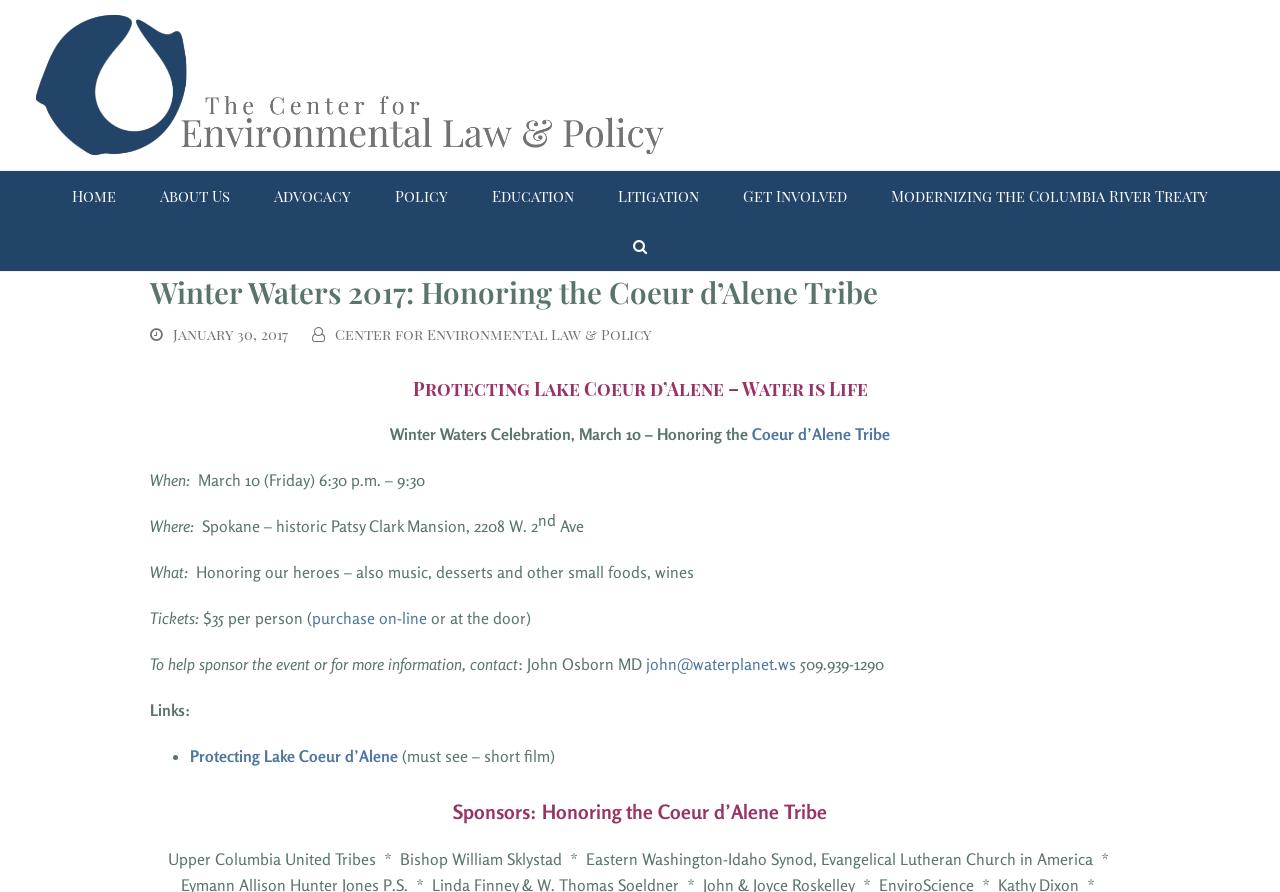What is the date of the Winter Waters Celebration?
Using the image, answer in one word or phrase.

March 10, 2017